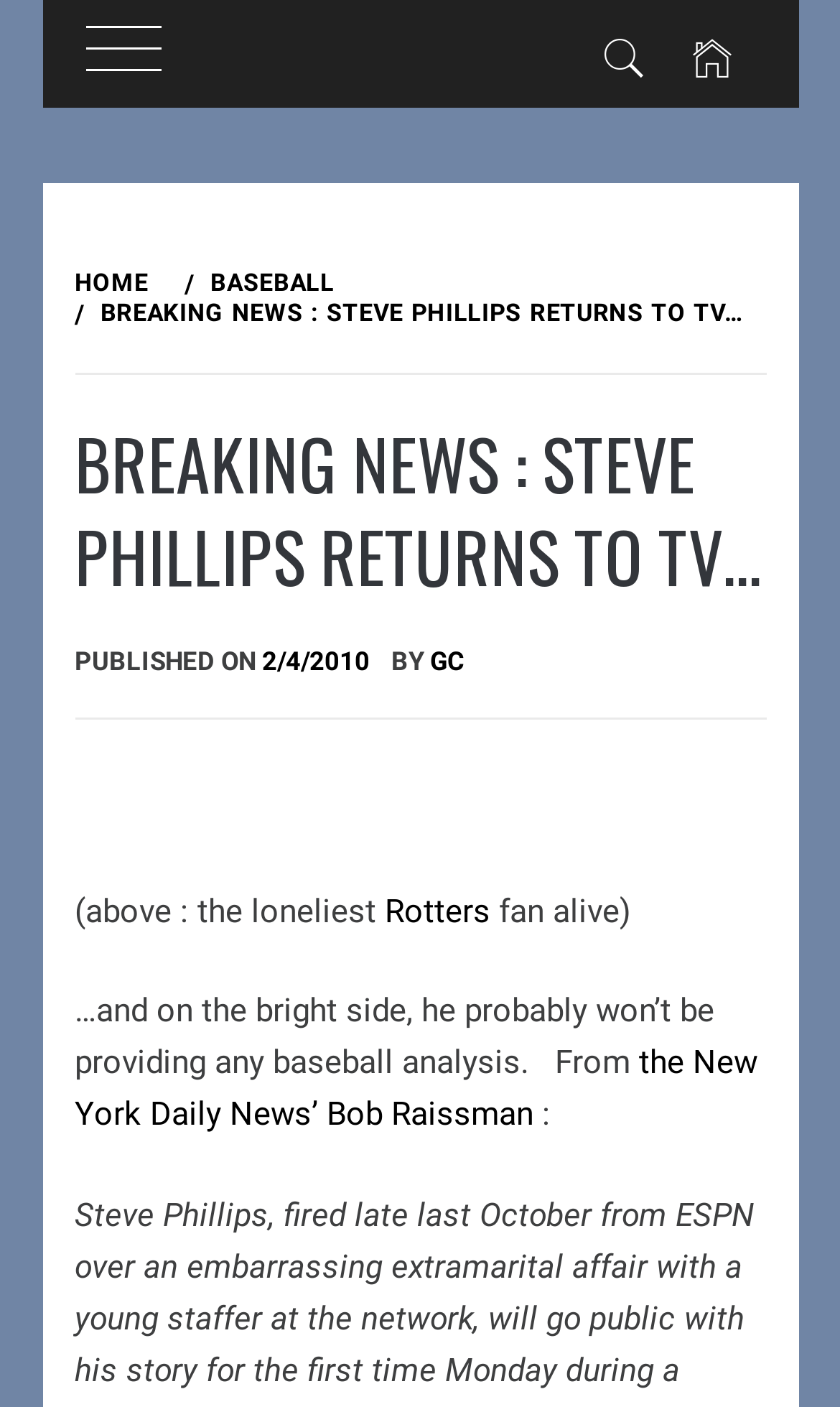Give the bounding box coordinates for the element described as: "Home".

[0.088, 0.191, 0.194, 0.211]